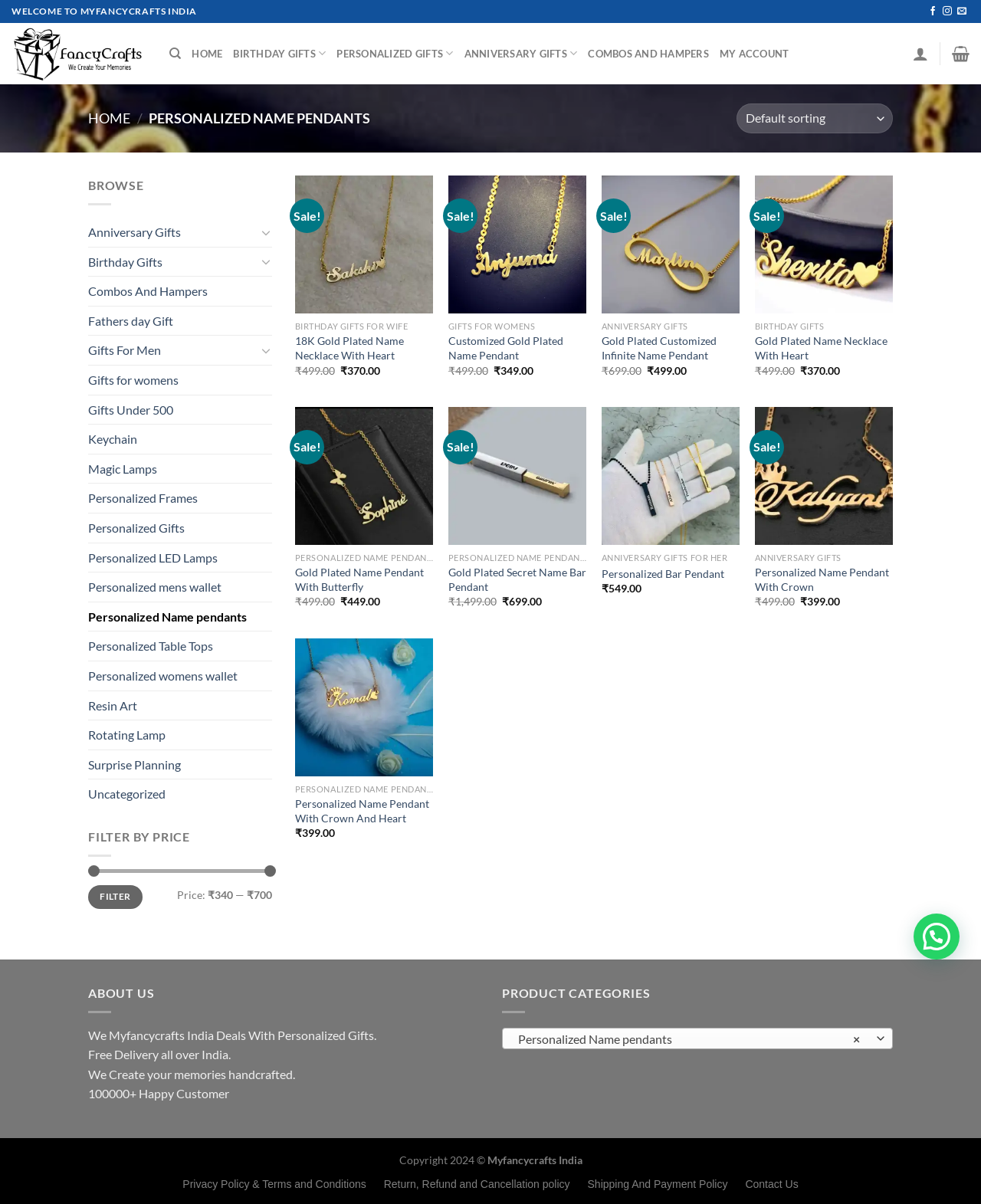Pinpoint the bounding box coordinates of the area that must be clicked to complete this instruction: "Search for products".

[0.173, 0.032, 0.185, 0.057]